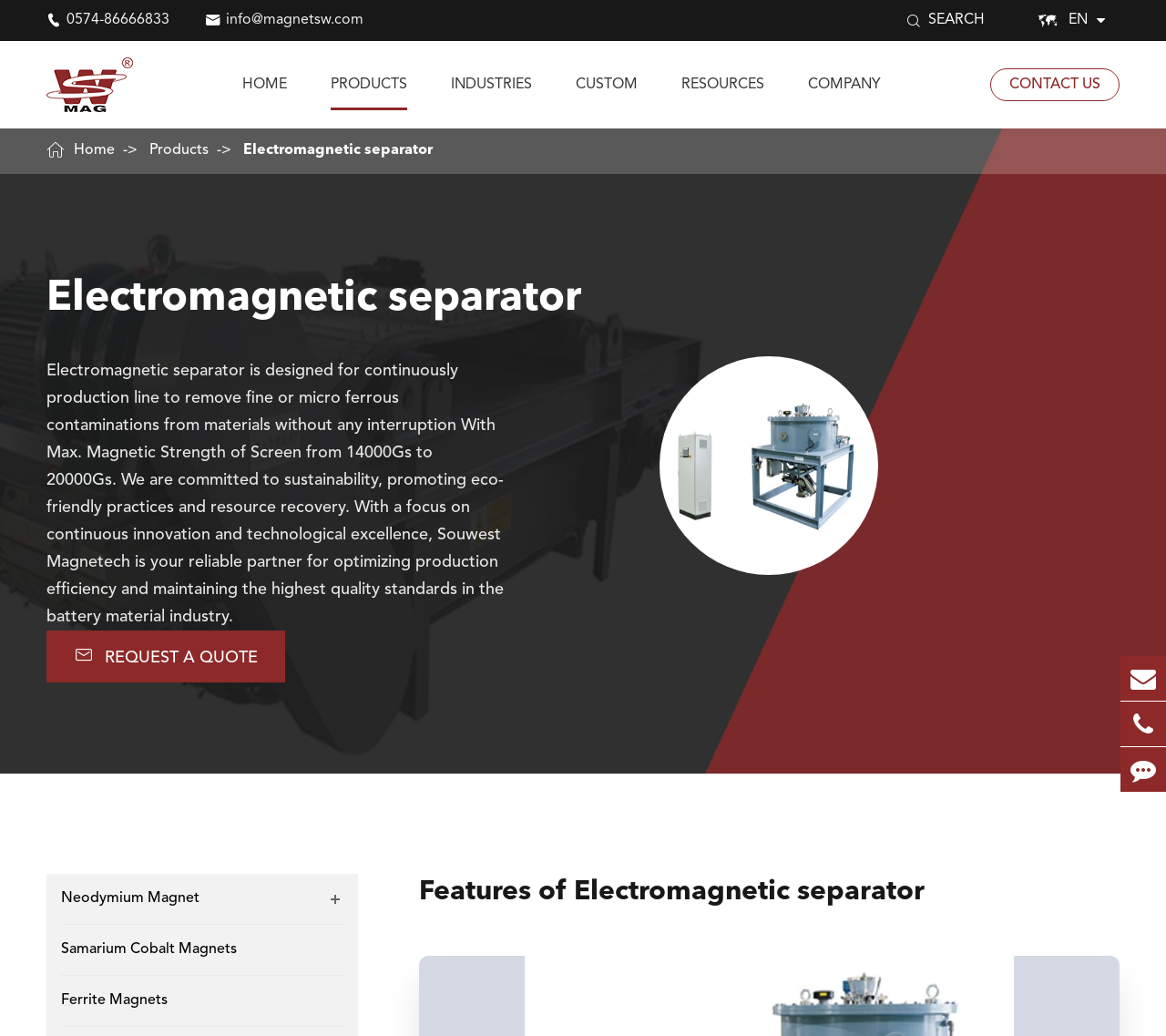Please determine the bounding box coordinates of the element's region to click for the following instruction: "View 'PRODUCTS'".

[0.284, 0.039, 0.349, 0.124]